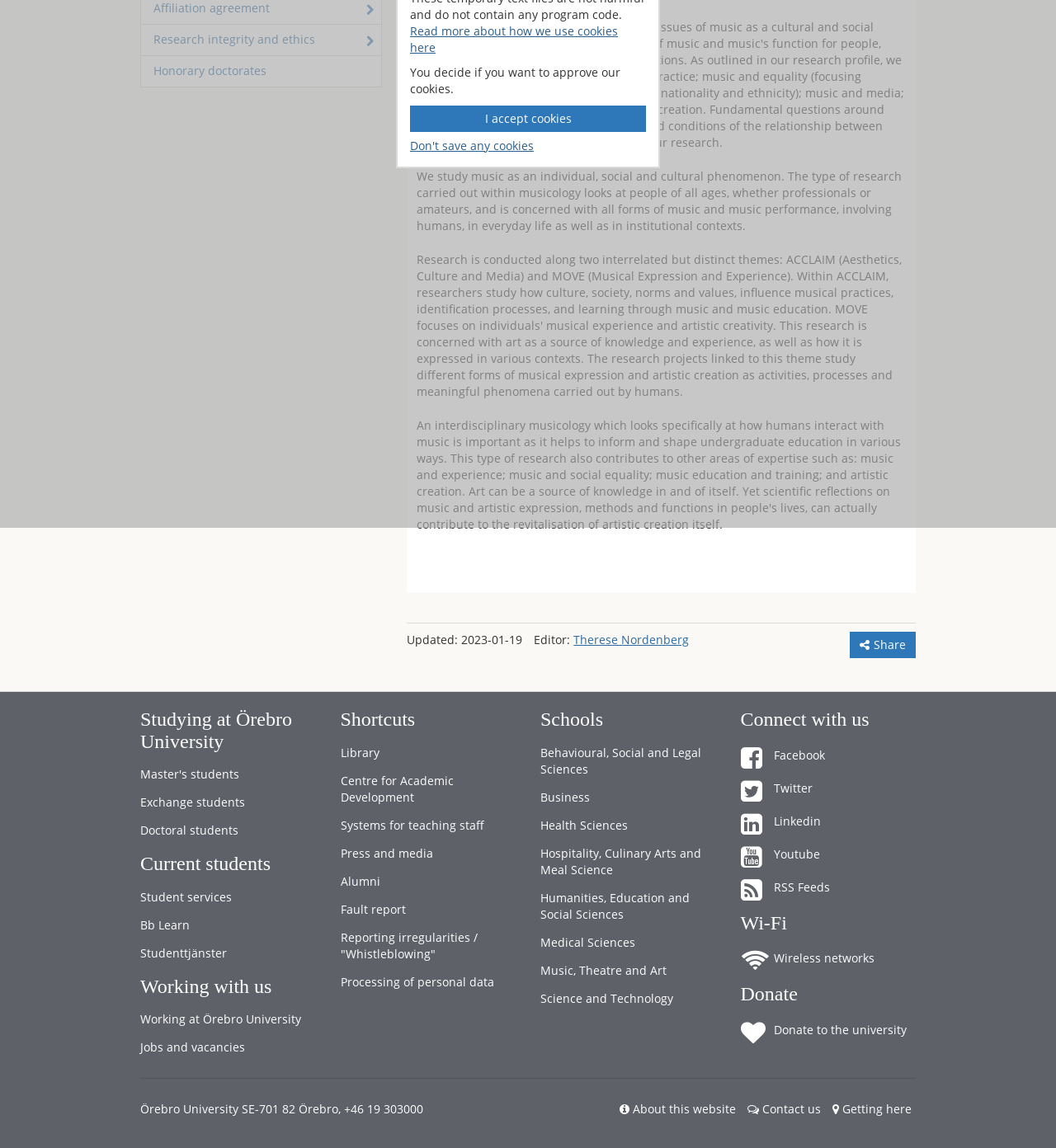Identify the bounding box coordinates for the UI element that matches this description: "Humanities, Education and Social Sciences".

[0.512, 0.77, 0.678, 0.809]